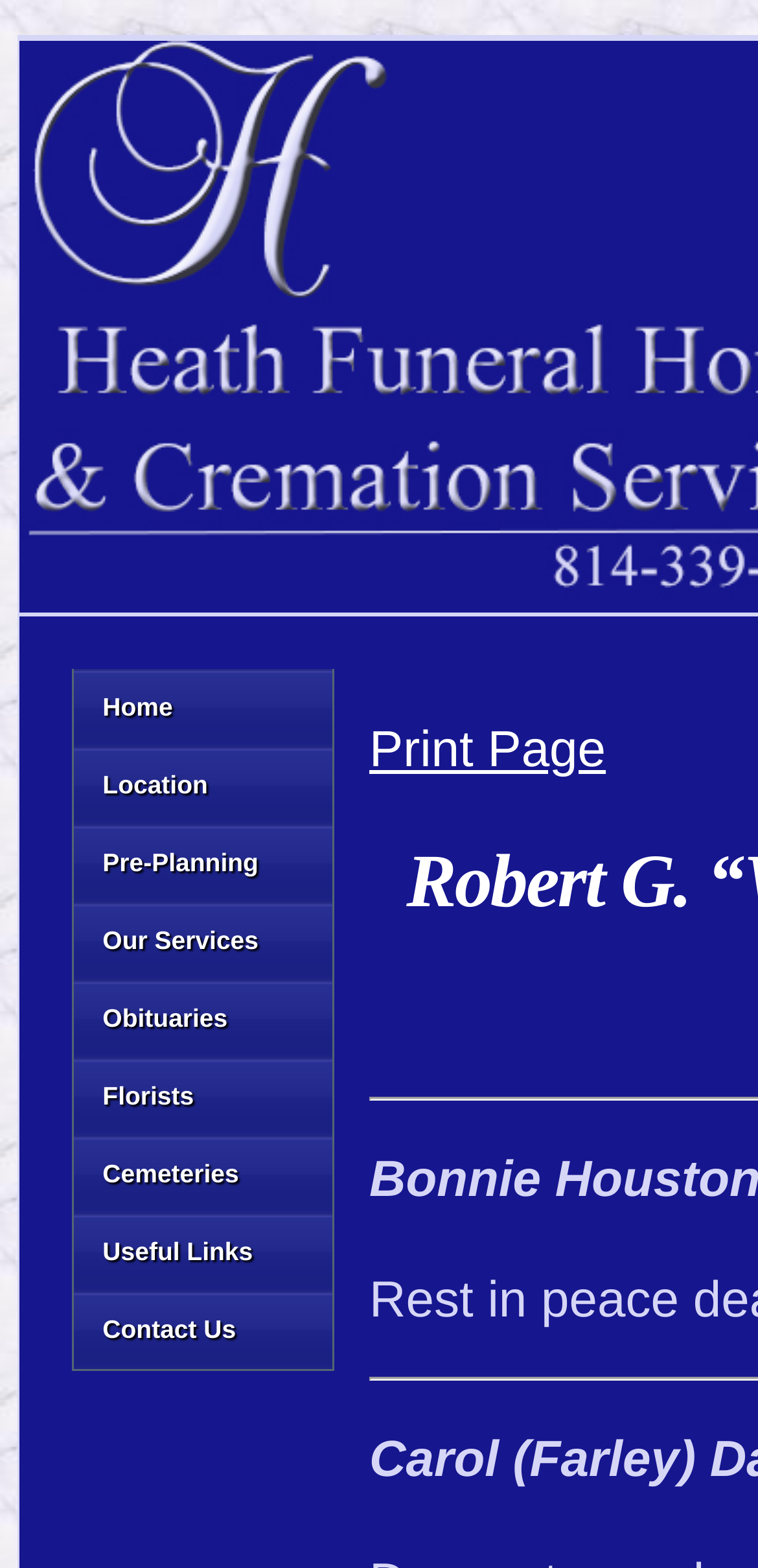Identify and extract the main heading from the webpage.

Robert G. “Weasel” Uebele – Guestbook Entries